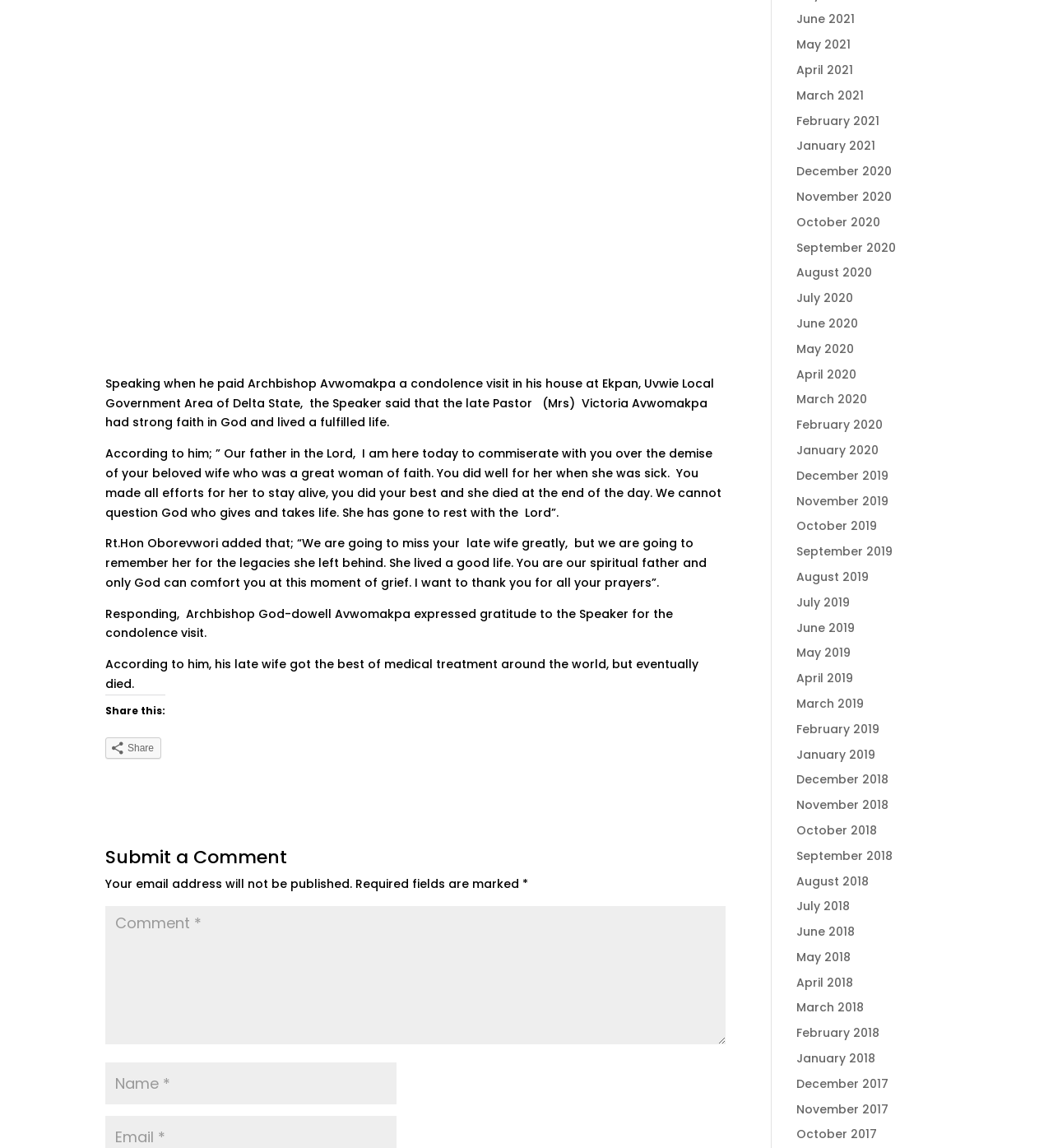Give a one-word or one-phrase response to the question:
What is the purpose of the 'Share this:' section?

To share the article